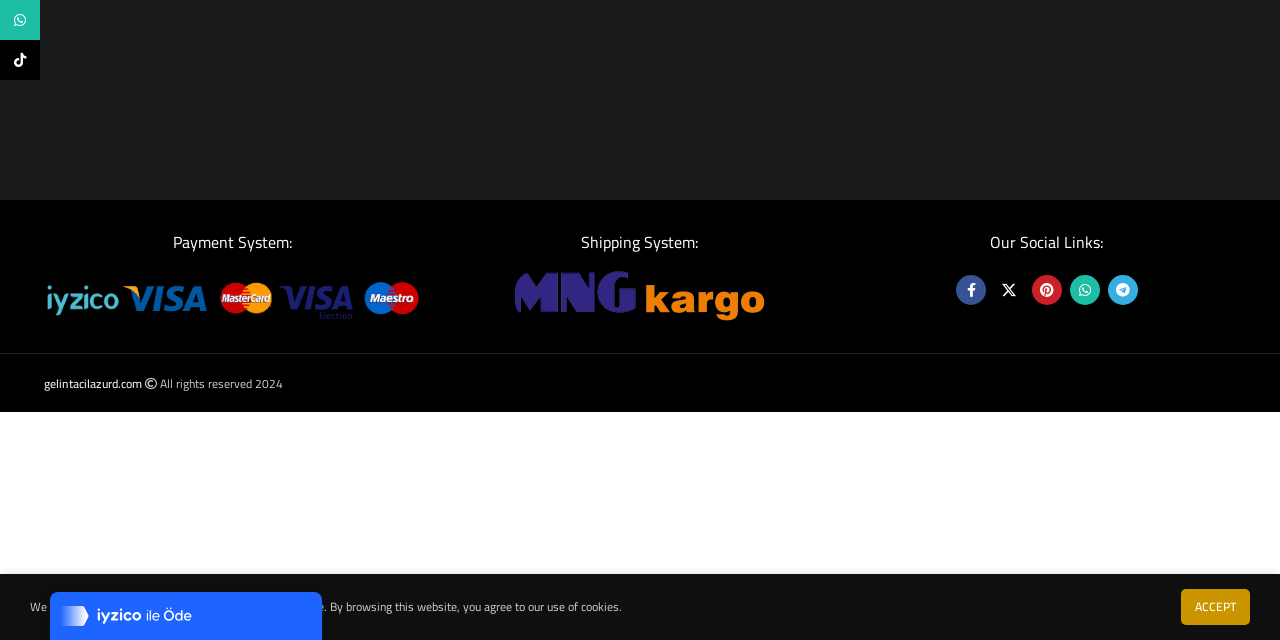Locate the bounding box of the UI element described in the following text: "aria-label="Facebook social link"".

[0.747, 0.429, 0.771, 0.476]